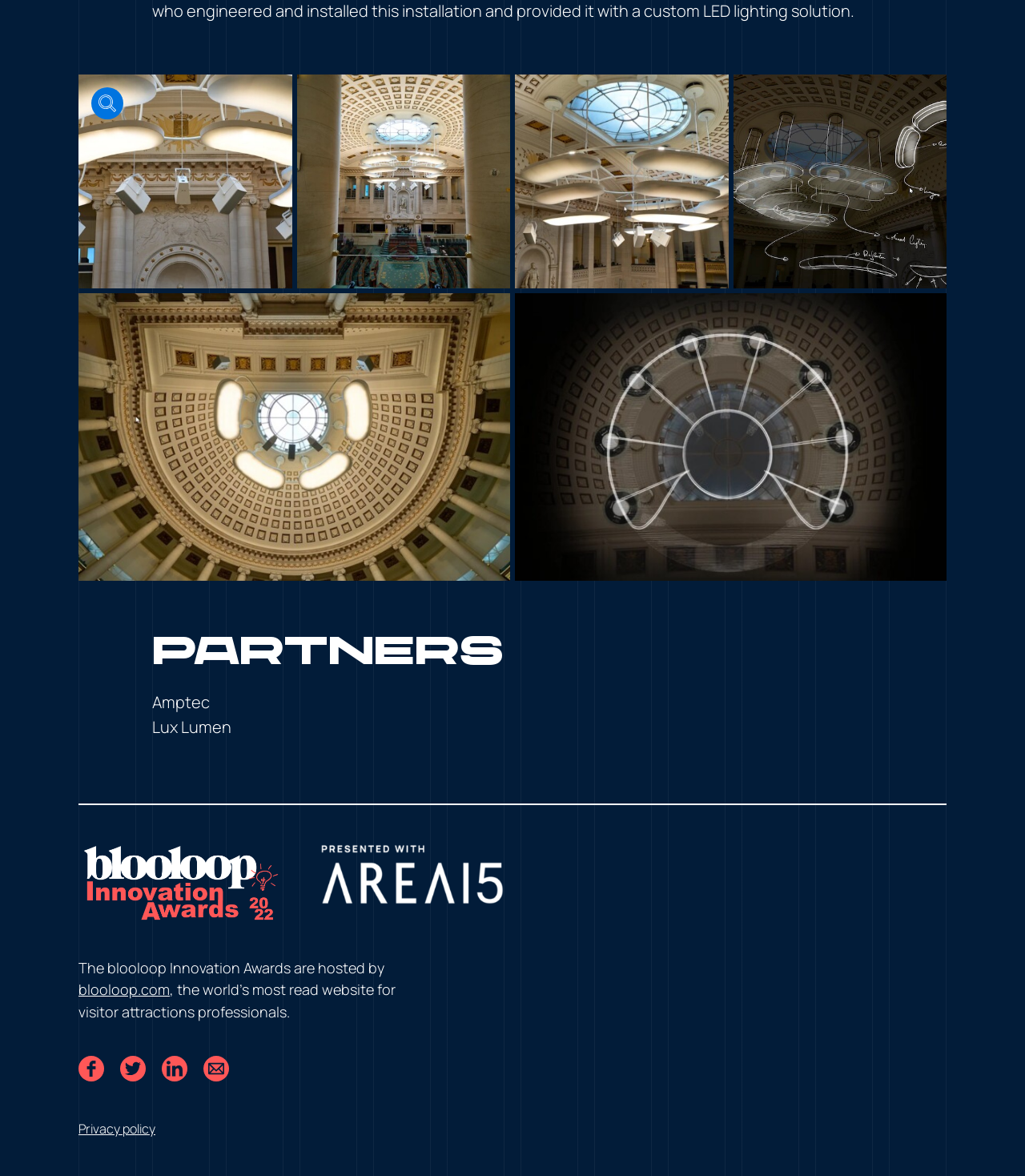How many buttons are present in the figure element?
Based on the image, give a concise answer in the form of a single word or short phrase.

5